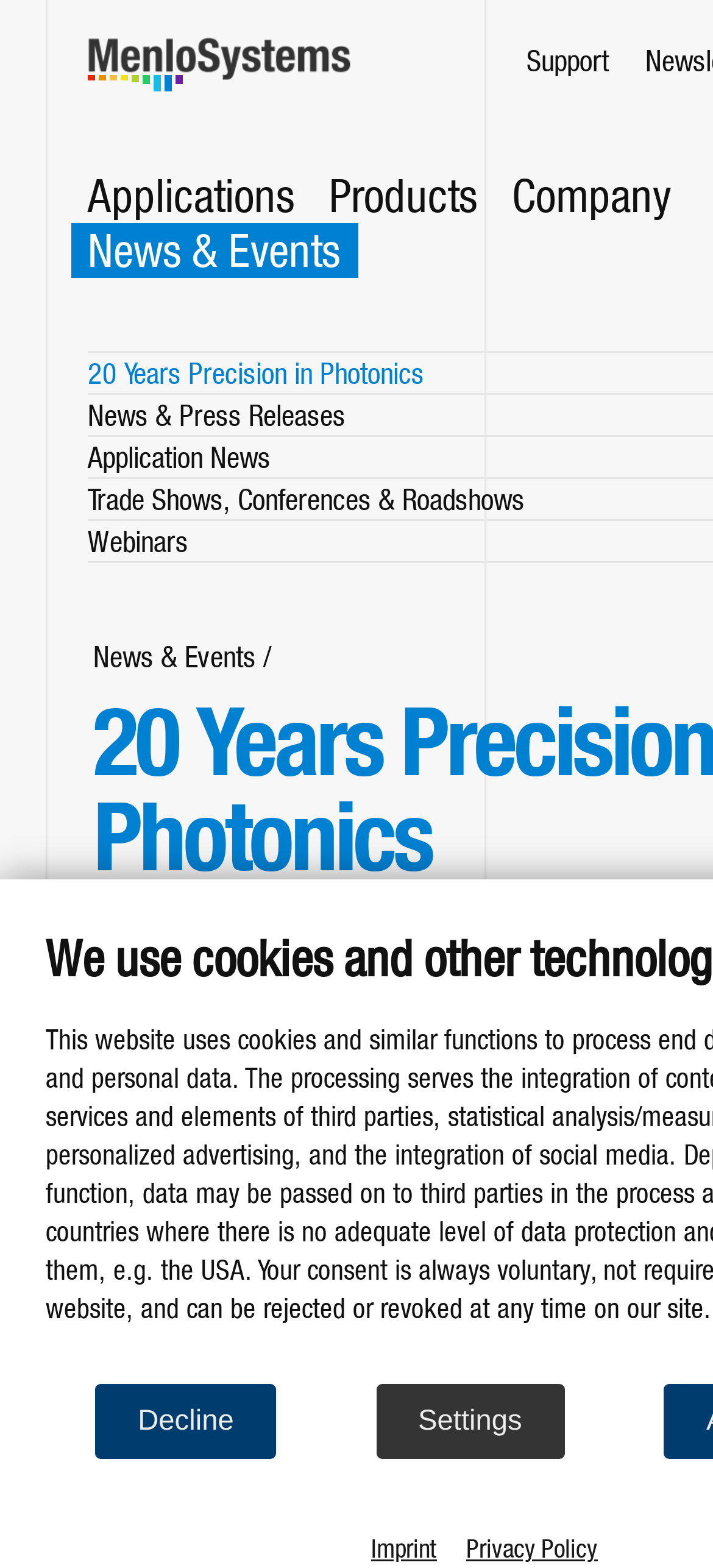Identify the bounding box coordinates for the element you need to click to achieve the following task: "contact us". Provide the bounding box coordinates as four float numbers between 0 and 1, in the form [left, top, right, bottom].

[0.738, 0.052, 0.851, 0.075]